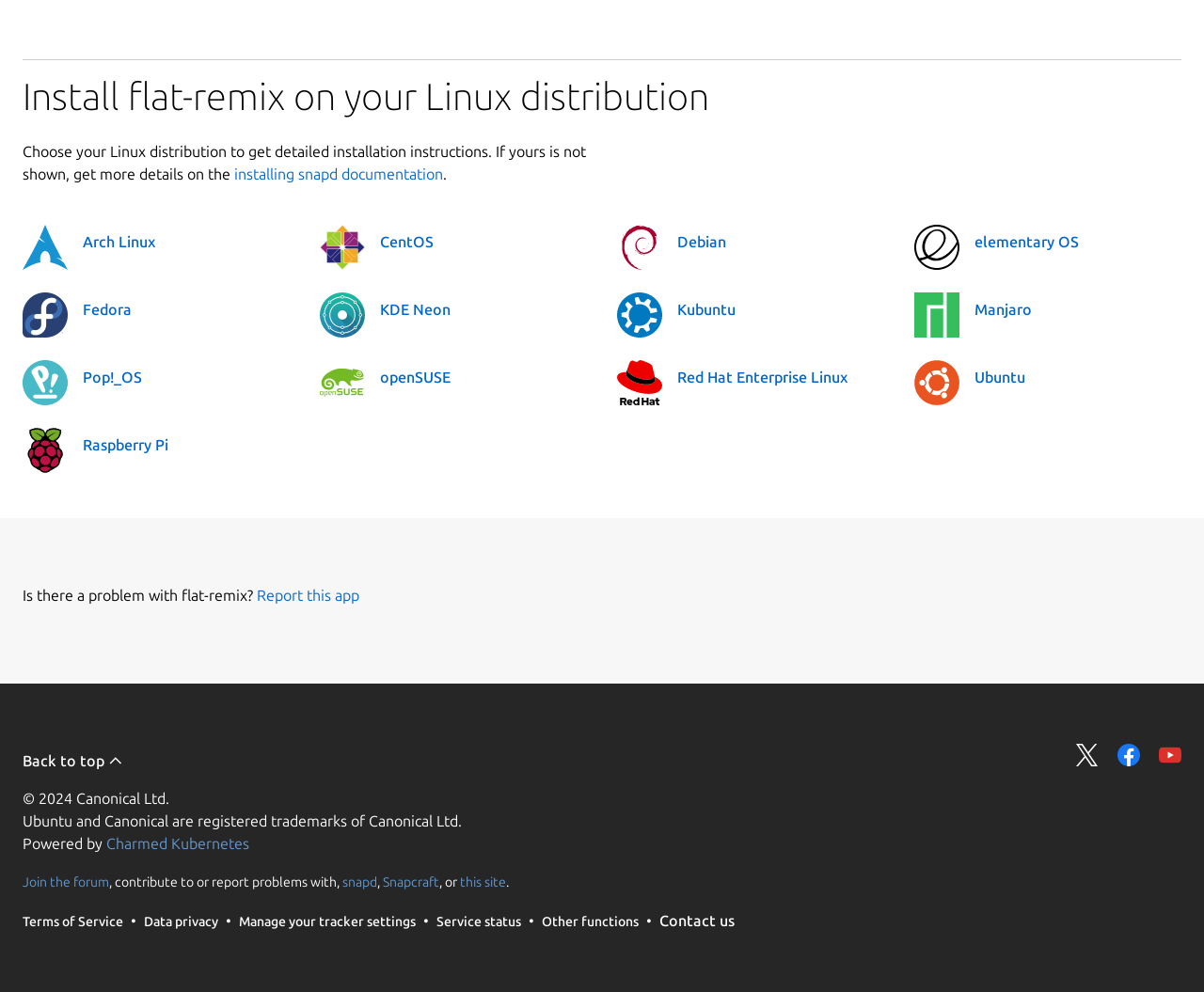Please specify the bounding box coordinates of the area that should be clicked to accomplish the following instruction: "Contact us". The coordinates should consist of four float numbers between 0 and 1, i.e., [left, top, right, bottom].

[0.548, 0.919, 0.61, 0.936]